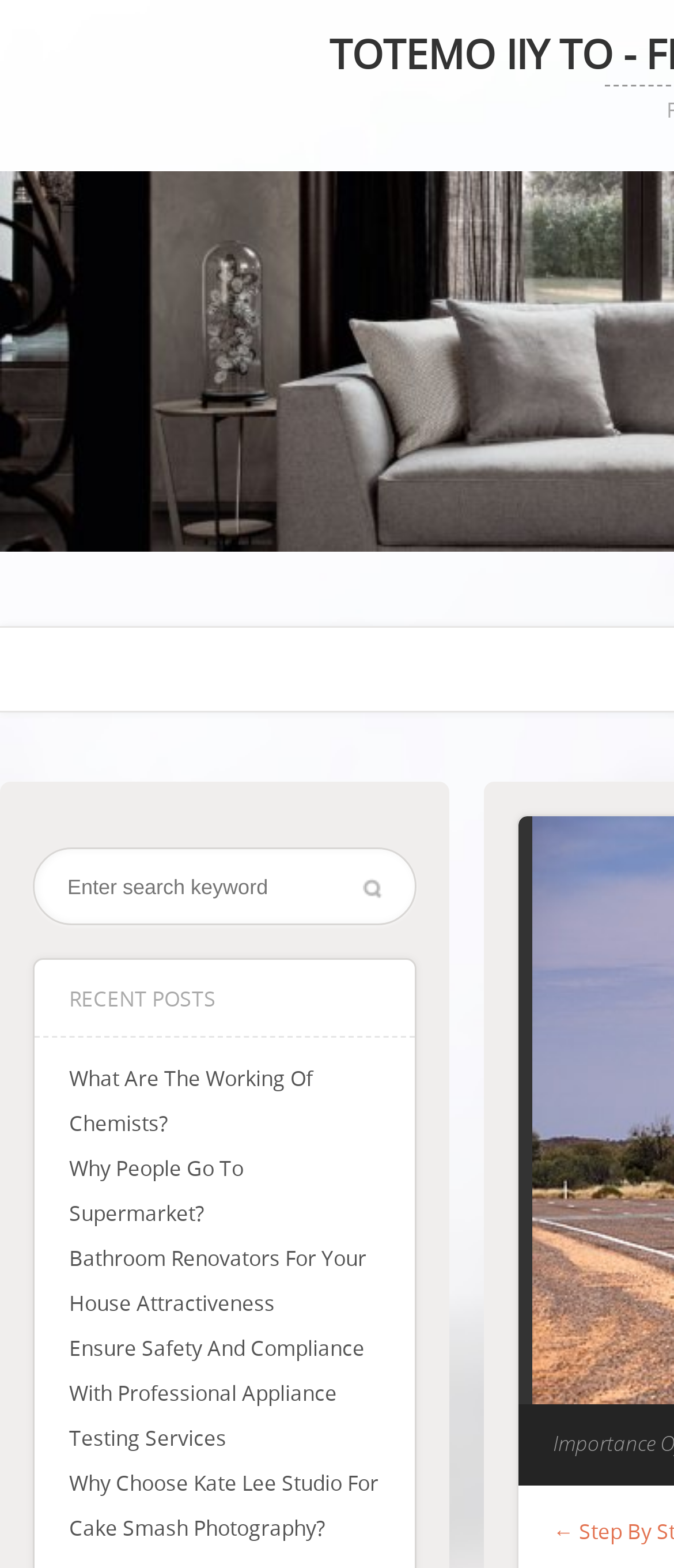Generate the main heading text from the webpage.

TOTEMO IIY TO - FIND FUNNY STORIES AND IMAGES